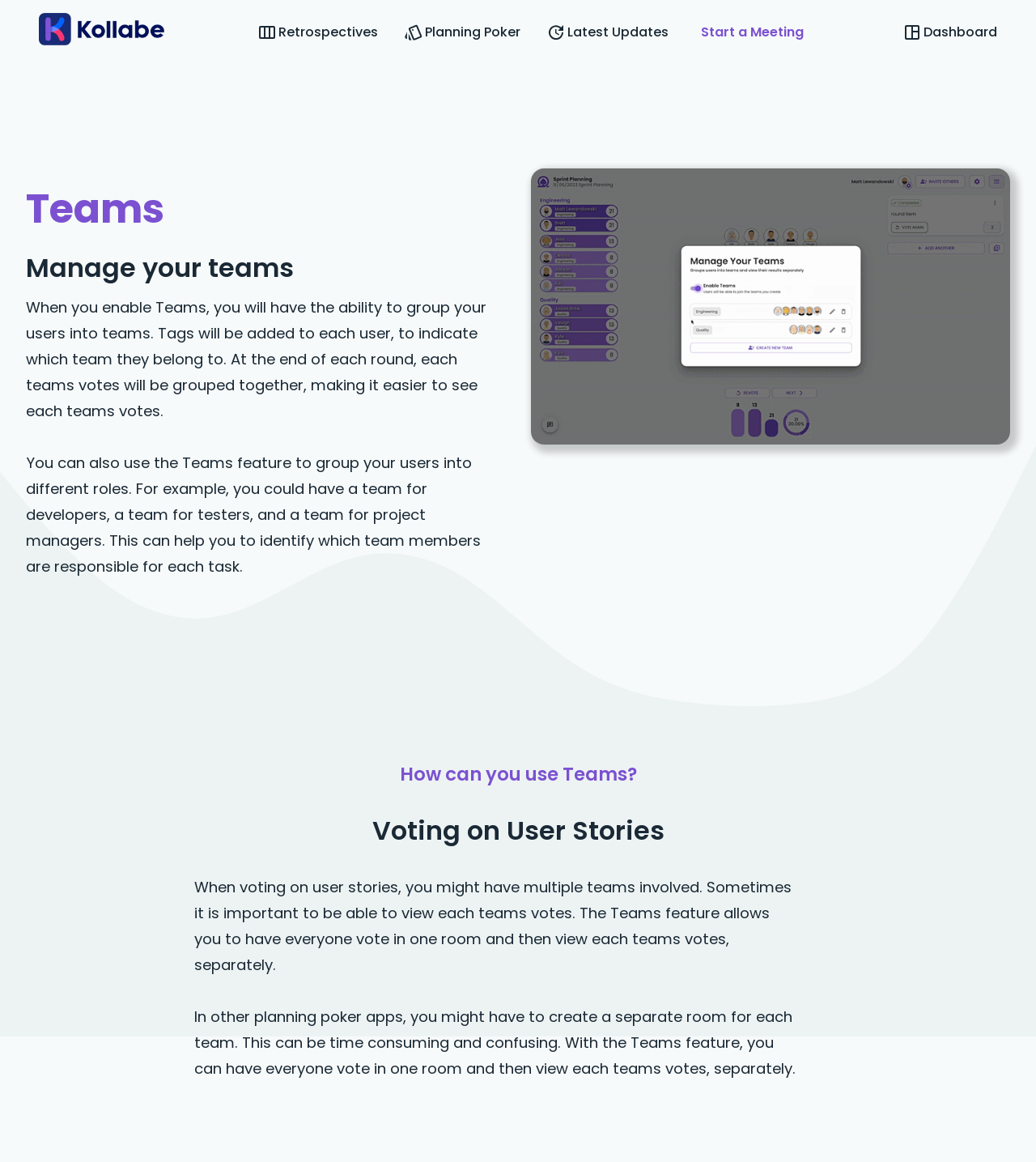What is the benefit of using the Teams feature in planning poker apps?
Kindly answer the question with as much detail as you can.

The Teams feature allows users to have everyone vote in one room and then view each team's votes separately, which is a time-saving benefit compared to creating a separate room for each team in other planning poker apps.